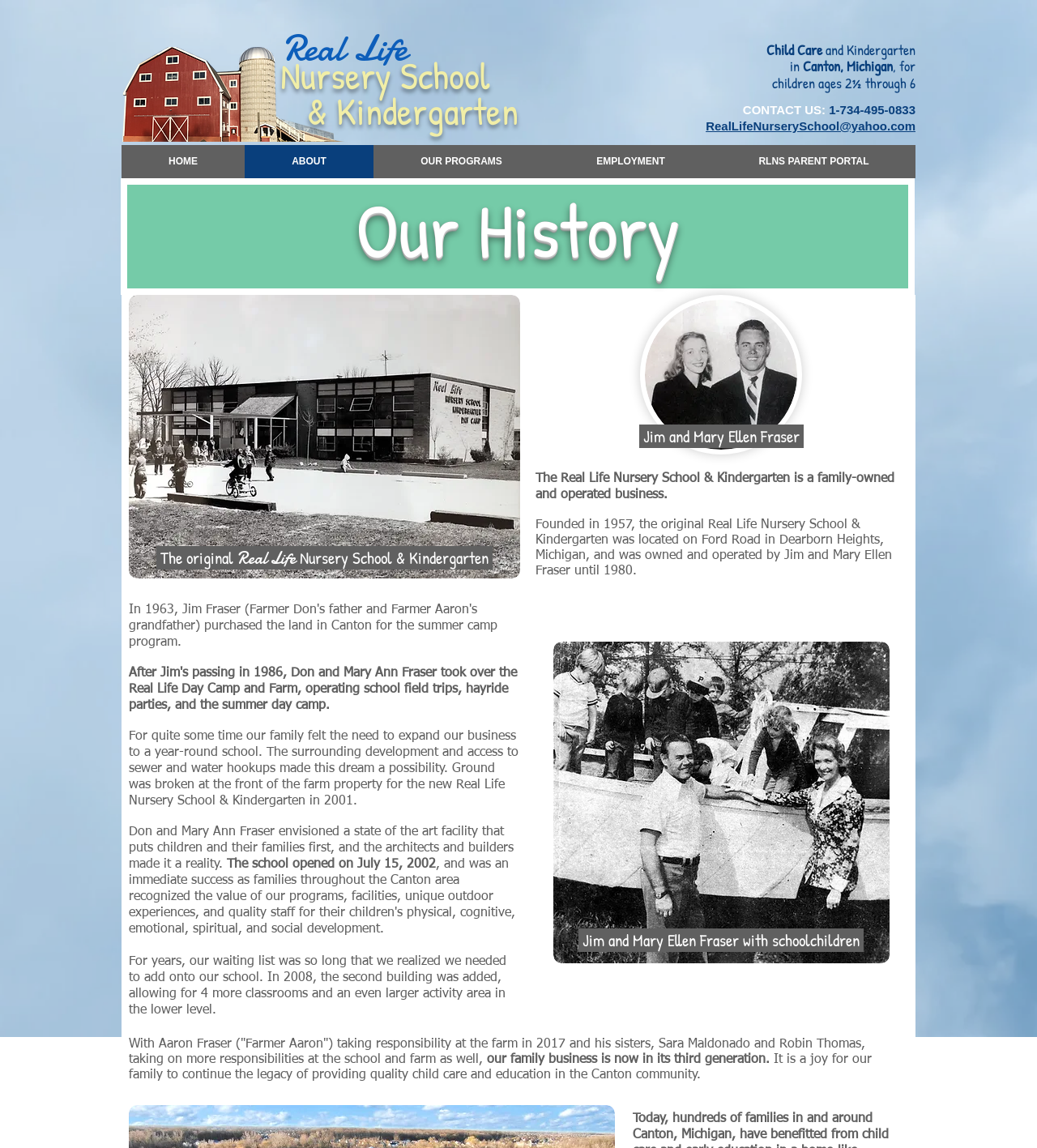How many generations of the family are involved in the business?
Look at the screenshot and give a one-word or phrase answer.

Three